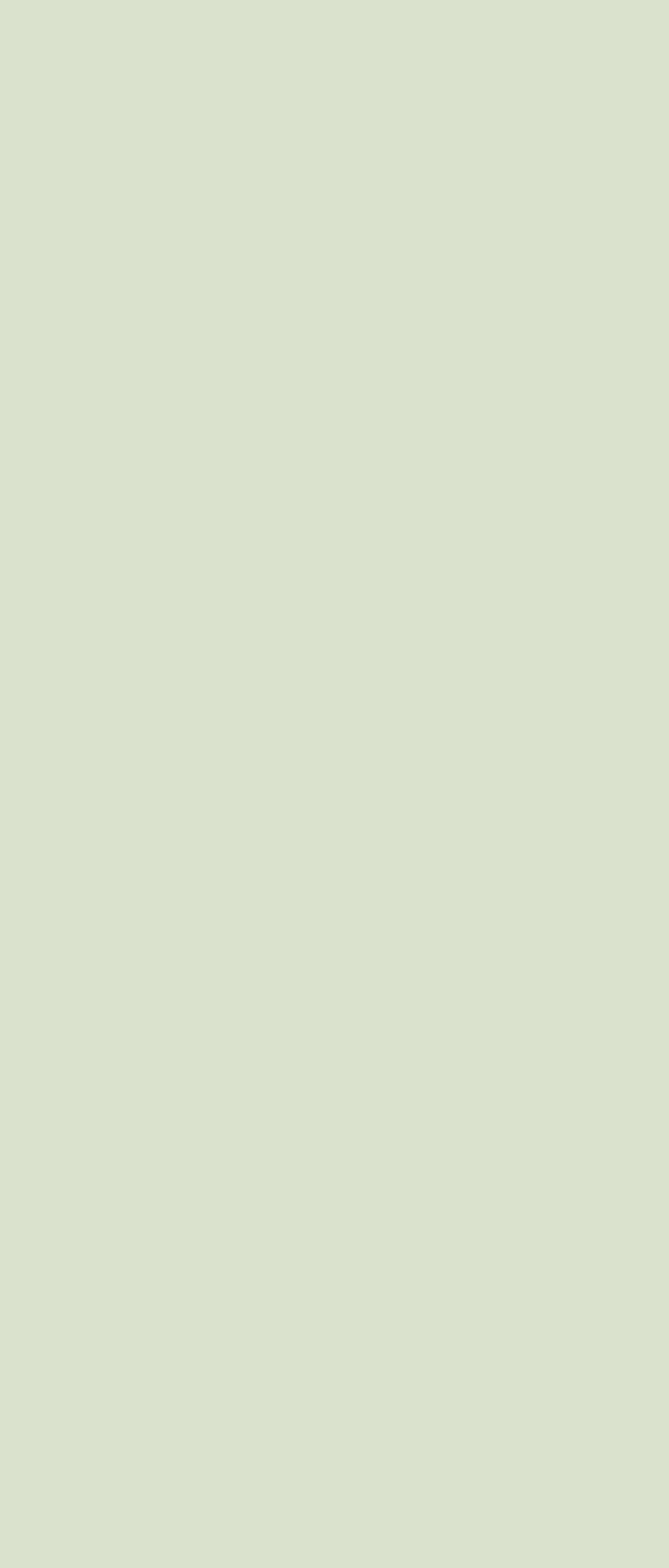Determine the bounding box coordinates of the region that needs to be clicked to achieve the task: "Read more".

[0.08, 0.049, 0.183, 0.07]